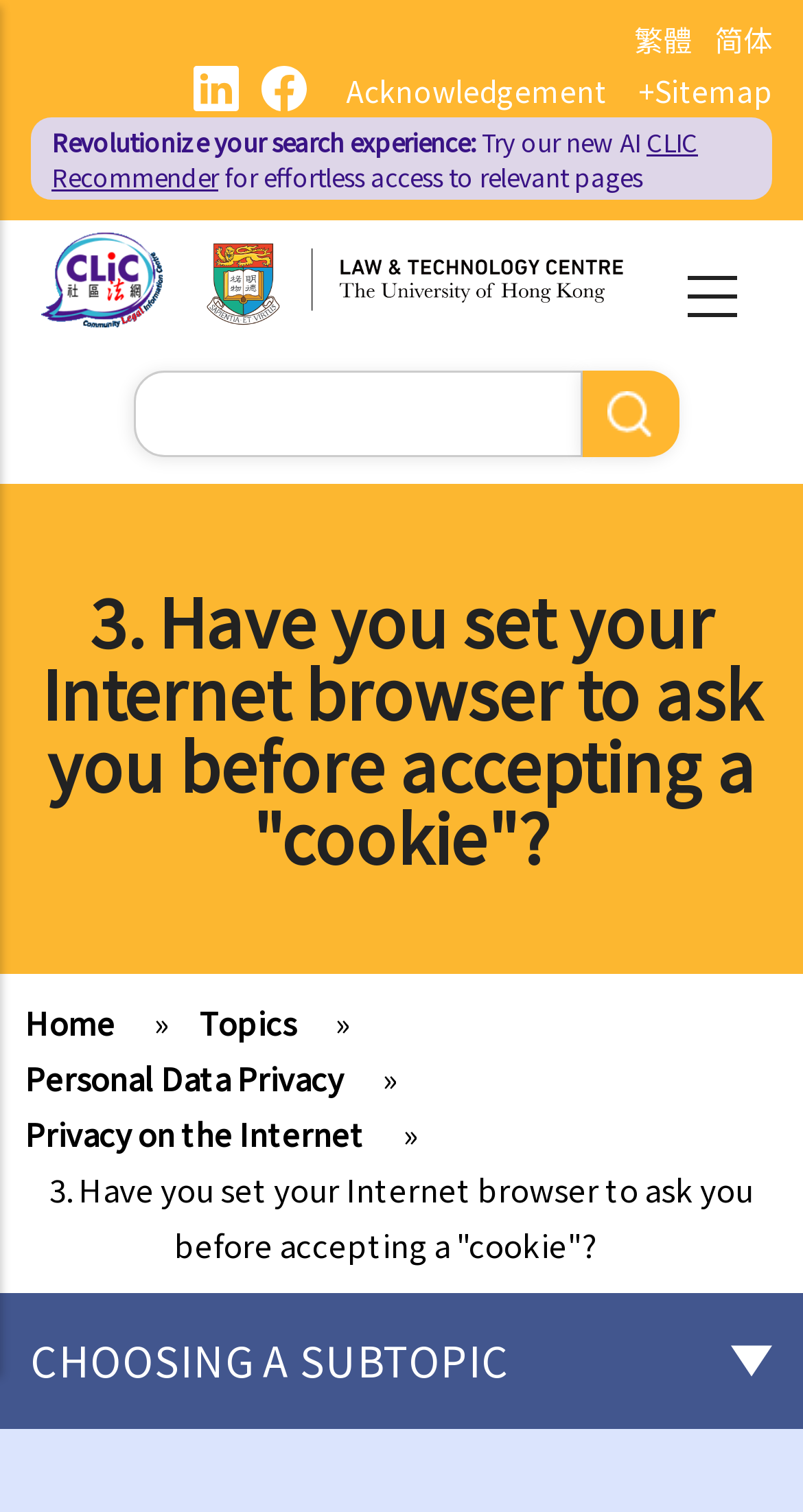Please find the bounding box coordinates for the clickable element needed to perform this instruction: "Search for something".

[0.166, 0.246, 0.845, 0.303]